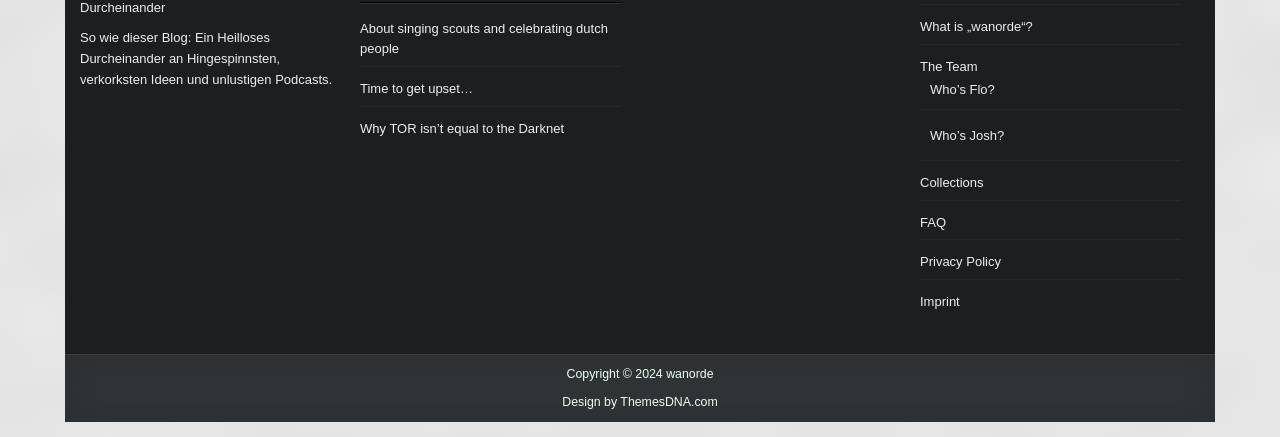Determine the bounding box coordinates of the UI element described by: "The Team".

[0.719, 0.135, 0.764, 0.17]